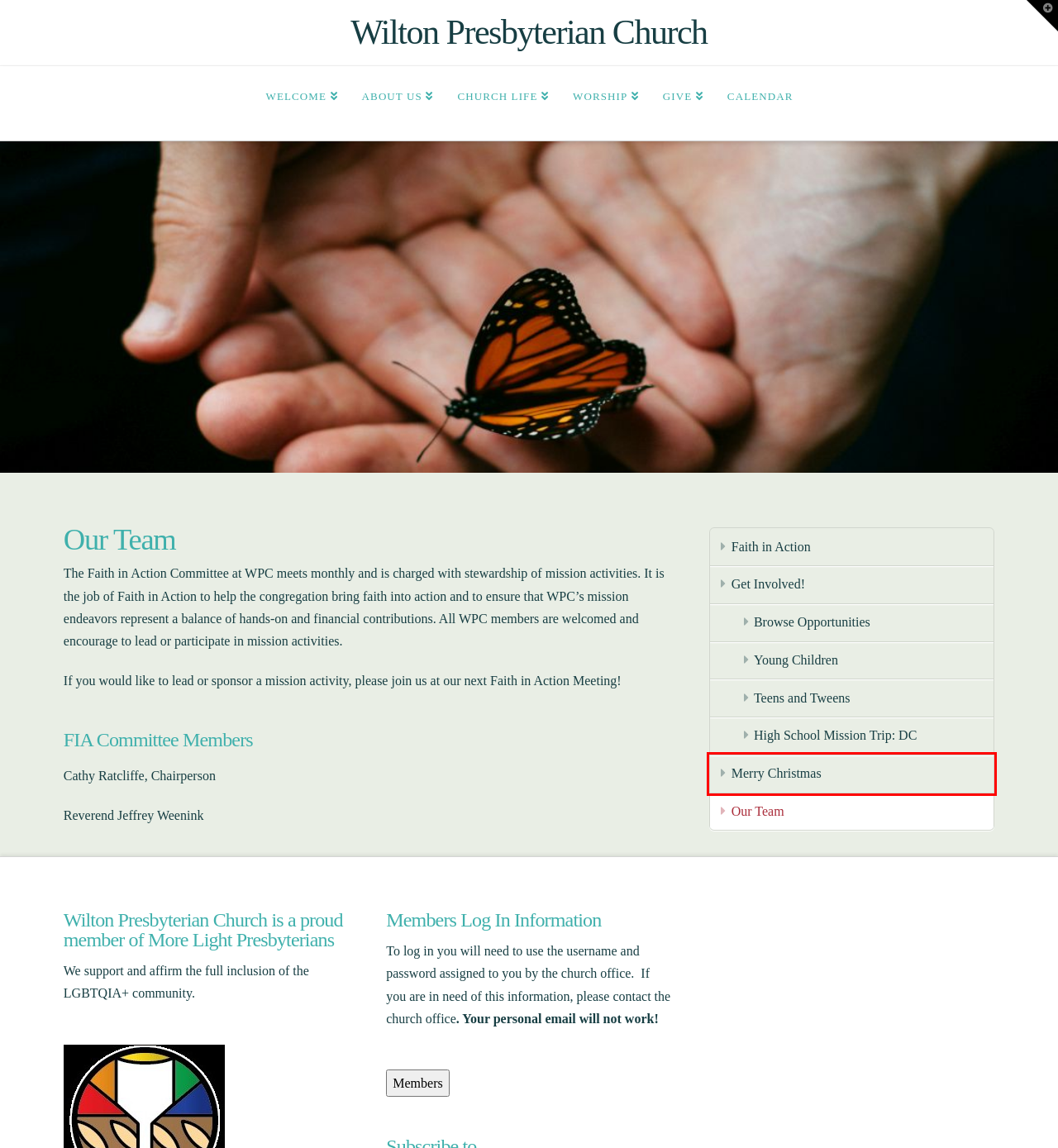You have a screenshot of a webpage with a red rectangle bounding box. Identify the best webpage description that corresponds to the new webpage after clicking the element within the red bounding box. Here are the candidates:
A. Young Children - Wilton Presbyterian Church
B. Teens and Tweens - Wilton Presbyterian Church
C. Untitled - Wilton Presbyterian Church
D. Merry Christmas - Wilton Presbyterian Church
E. Faith in Action - Wilton Presbyterian Church
F. Wilton Presbyterian Church - Wilton Presbyterian Church
G. Events - Wilton Presbyterian Church
H. High School Mission Trip: DC - Wilton Presbyterian Church

D